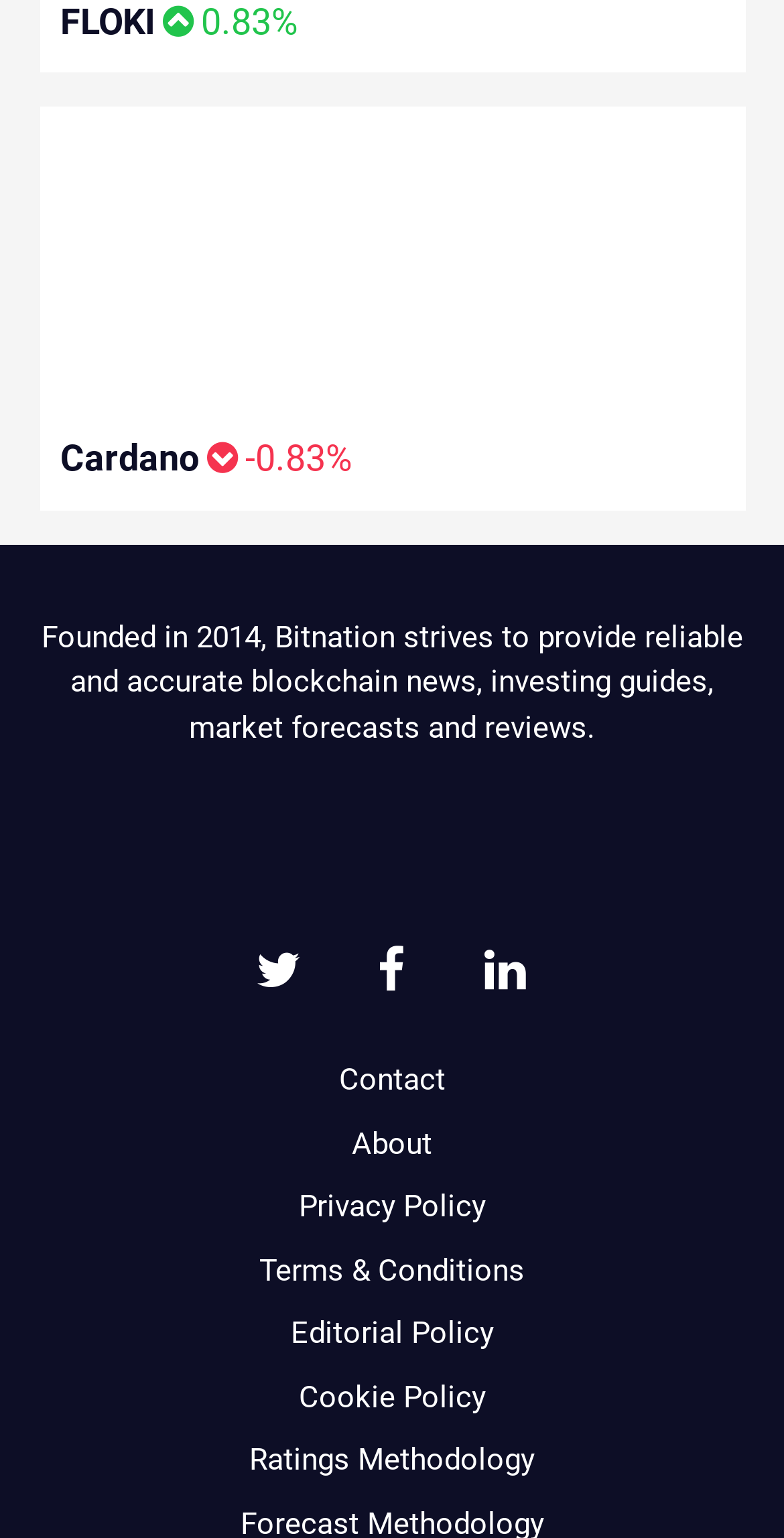Refer to the image and provide a thorough answer to this question:
What is the name of the cryptocurrency mentioned?

The name of the cryptocurrency mentioned is Cardano, which can be found in the link 'Cardano Price Prediction' and the link 'Cardano'.